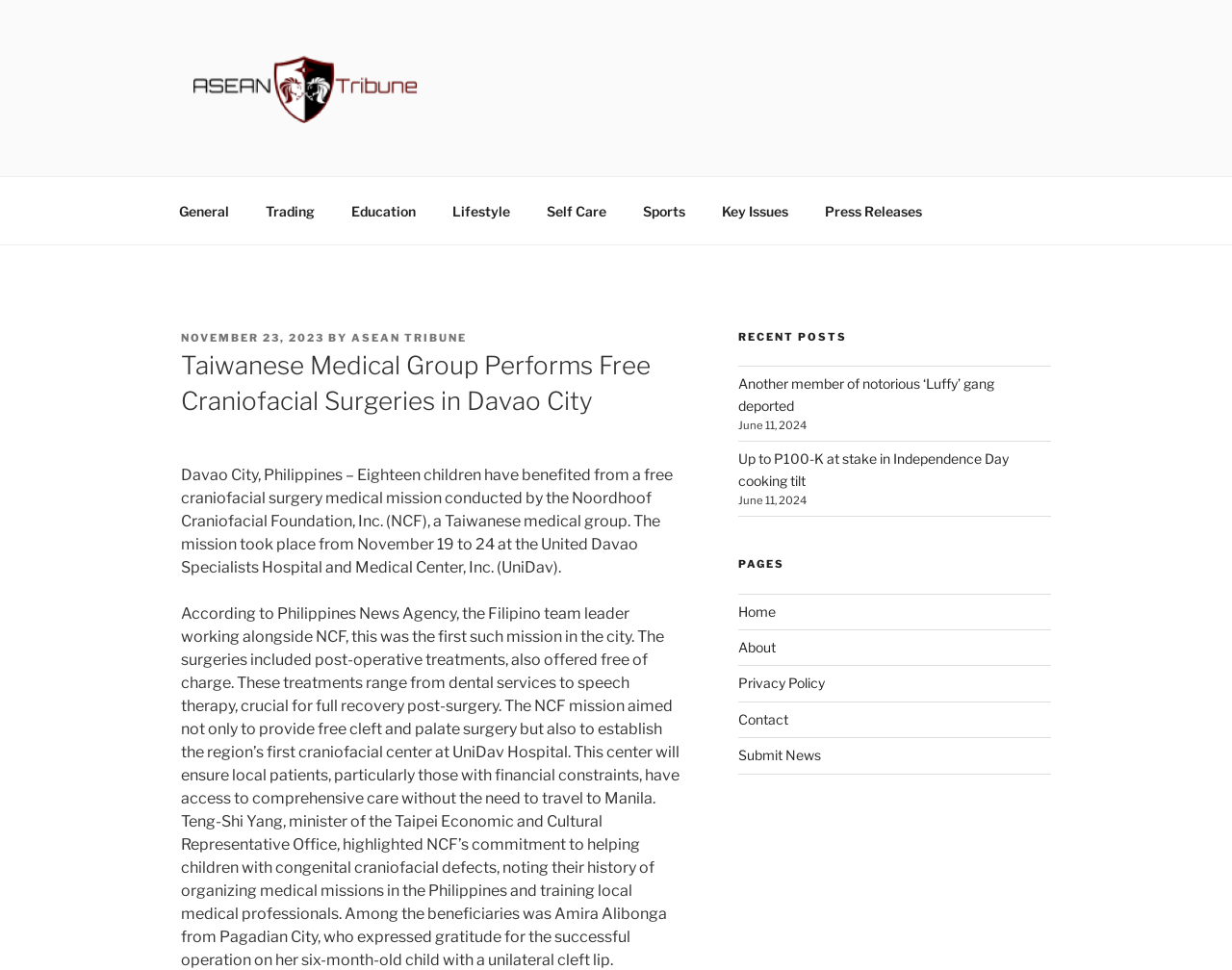How many children benefited from the free craniofacial surgery medical mission? Refer to the image and provide a one-word or short phrase answer.

Eighteen